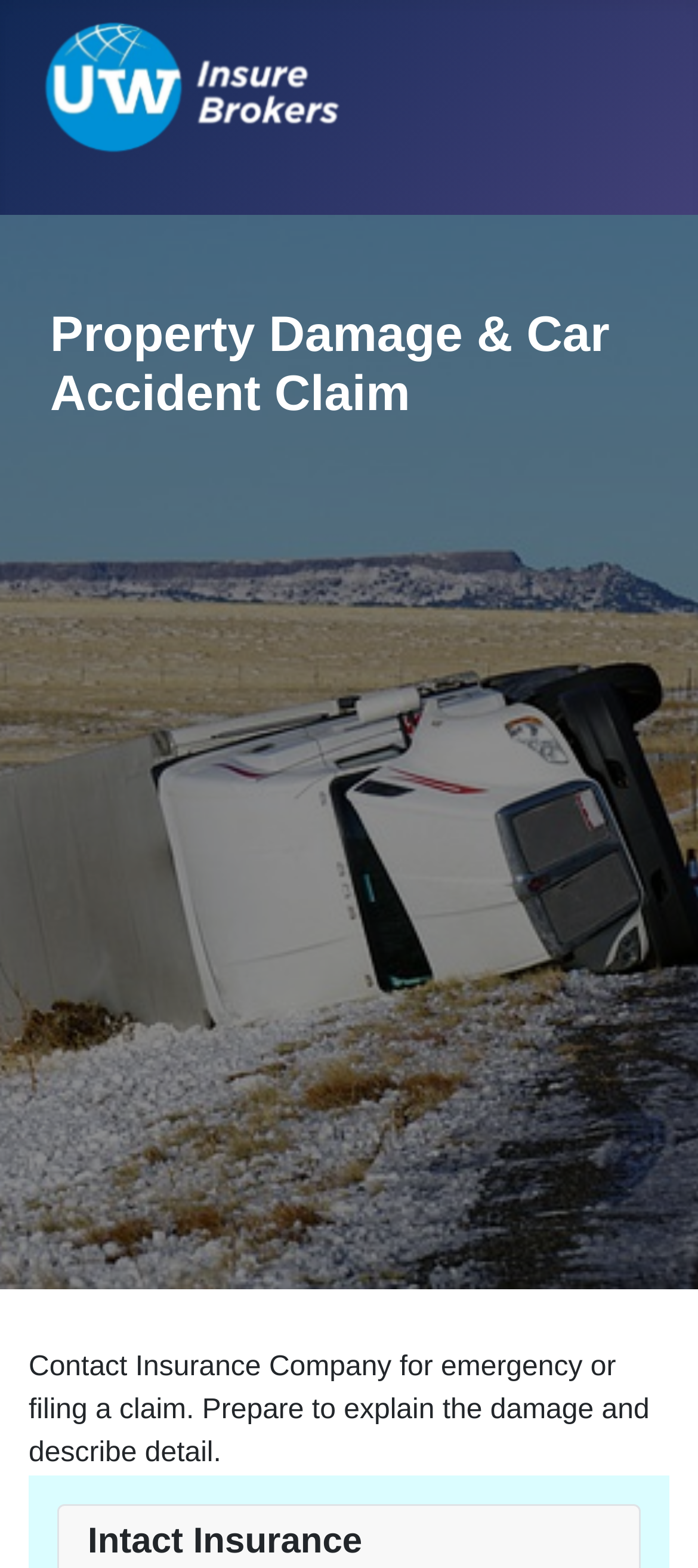Provide the bounding box coordinates for the UI element described in this sentence: "alt="uw logo"". The coordinates should be four float values between 0 and 1, i.e., [left, top, right, bottom].

[0.021, 0.045, 0.546, 0.064]